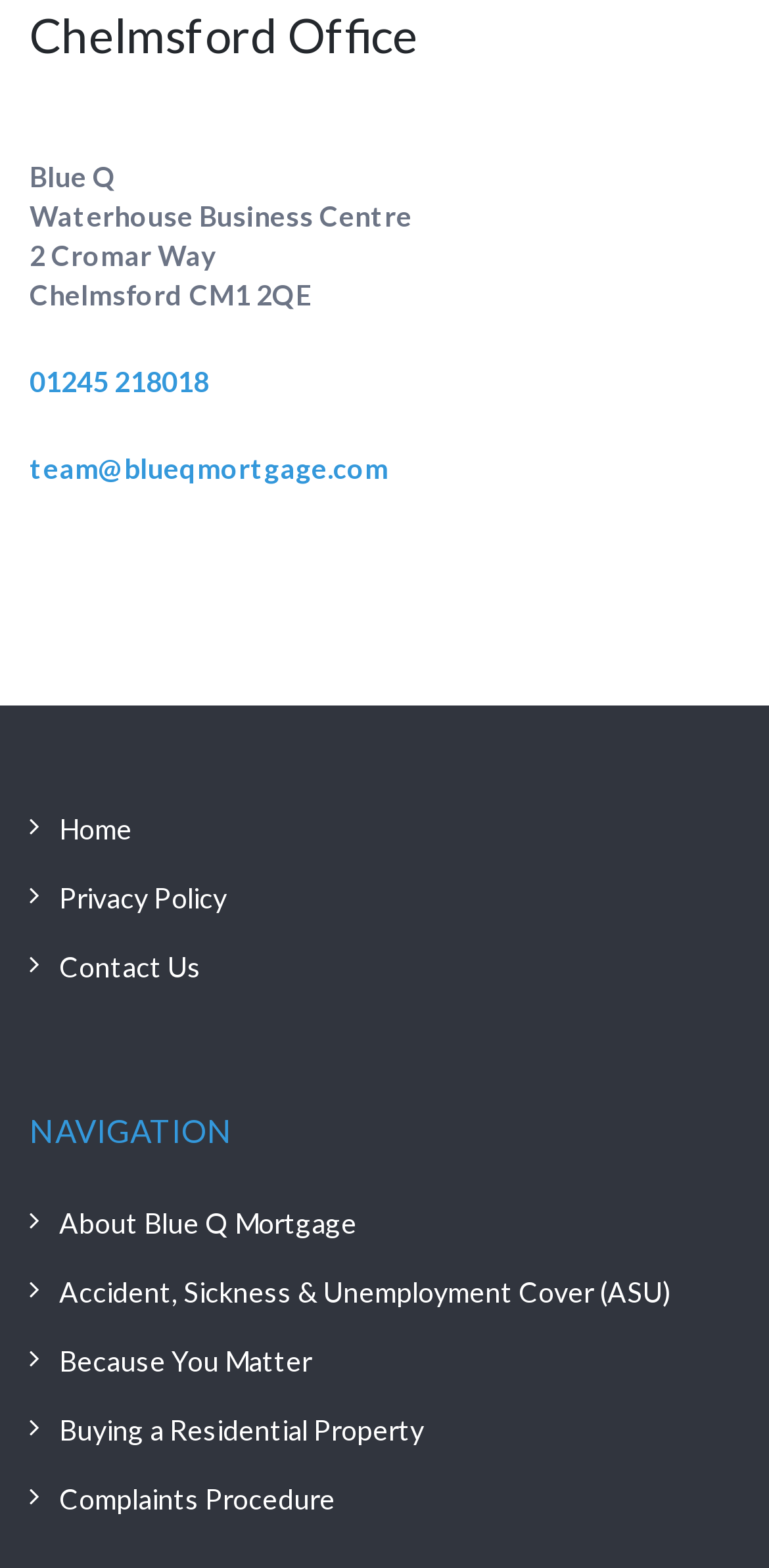Identify the bounding box for the UI element described as: "Buying a Residential Property". Ensure the coordinates are four float numbers between 0 and 1, formatted as [left, top, right, bottom].

[0.038, 0.896, 0.962, 0.929]